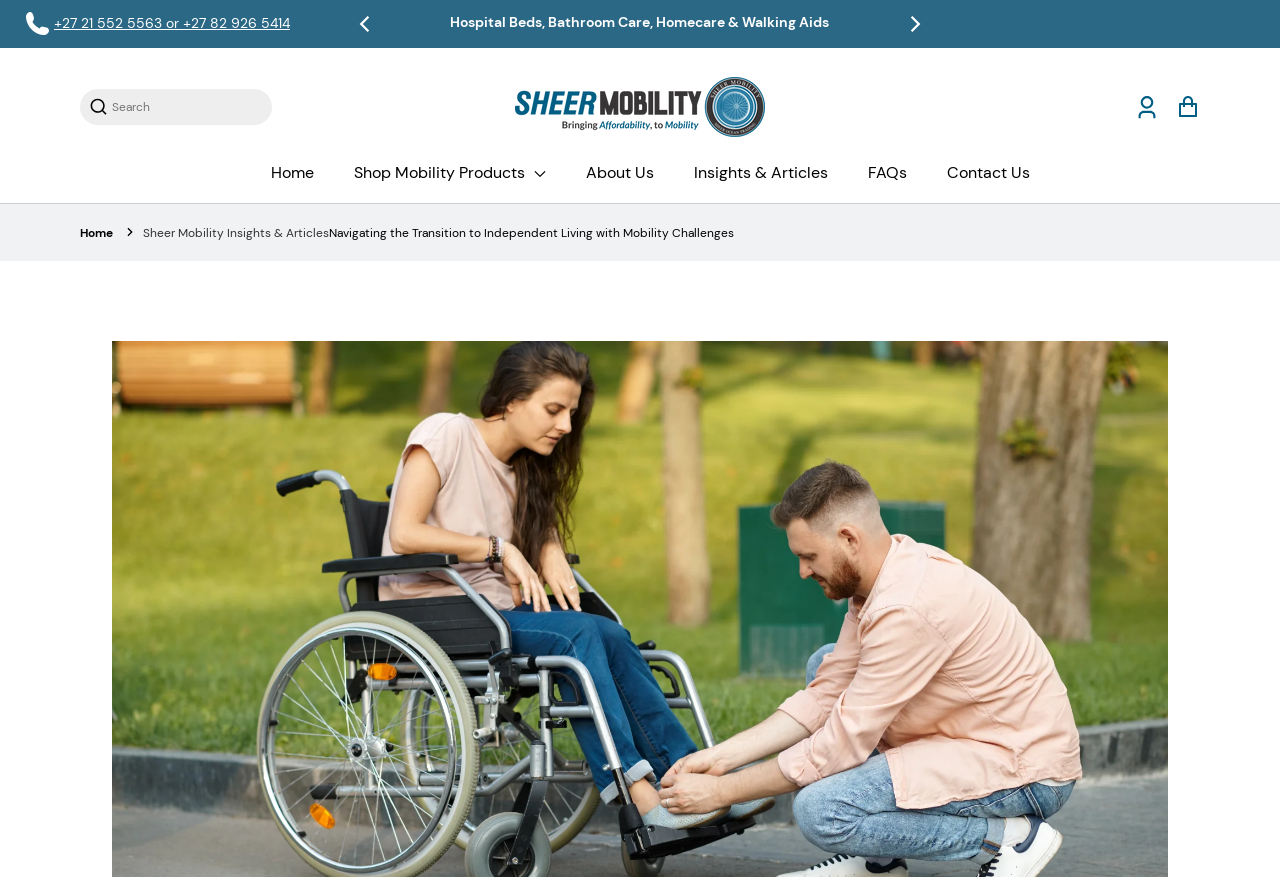What types of products can be found in the shop?
Please ensure your answer to the question is detailed and covers all necessary aspects.

The shop link is located in the top navigation menu, and based on the context of the webpage, it can be inferred that the shop sells mobility products, such as hospital beds, bathroom care, homecare, and walking aids, which are mentioned in the announcement region.